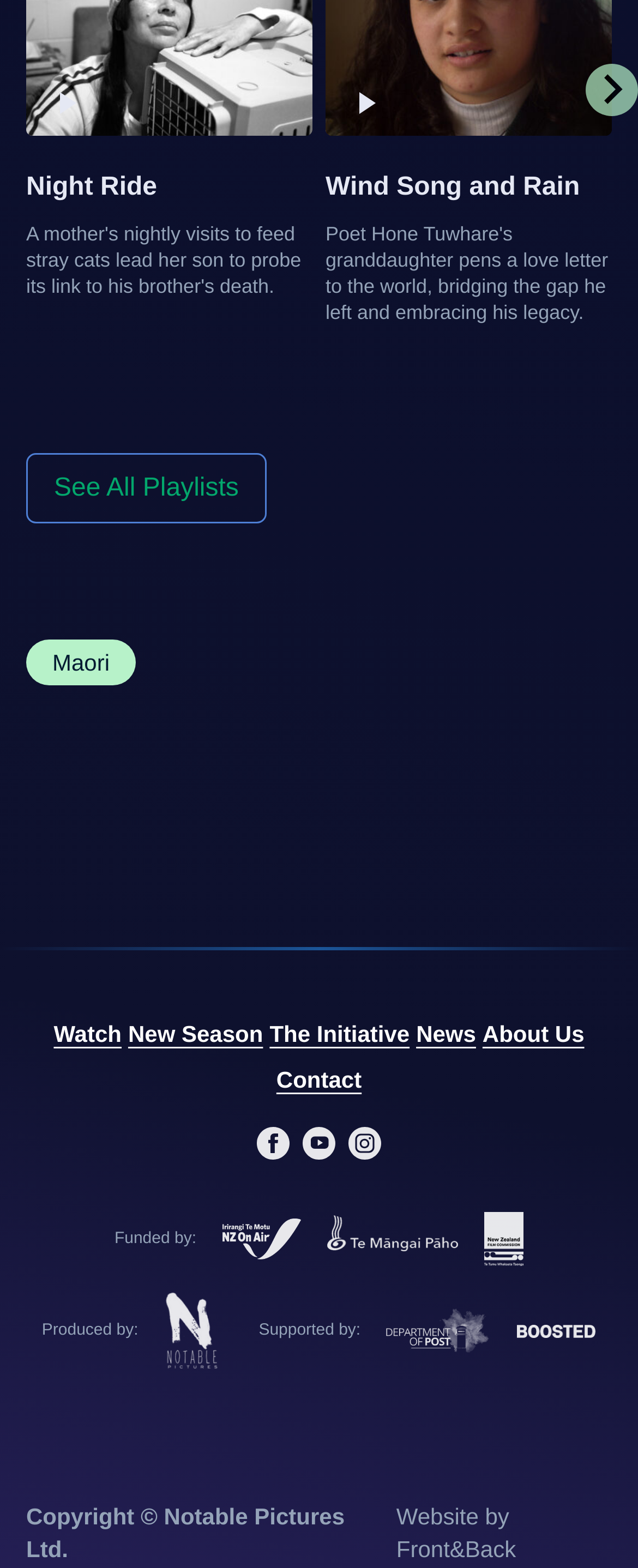Identify the bounding box for the UI element described as: "About Us". Ensure the coordinates are four float numbers between 0 and 1, formatted as [left, top, right, bottom].

[0.756, 0.651, 0.916, 0.668]